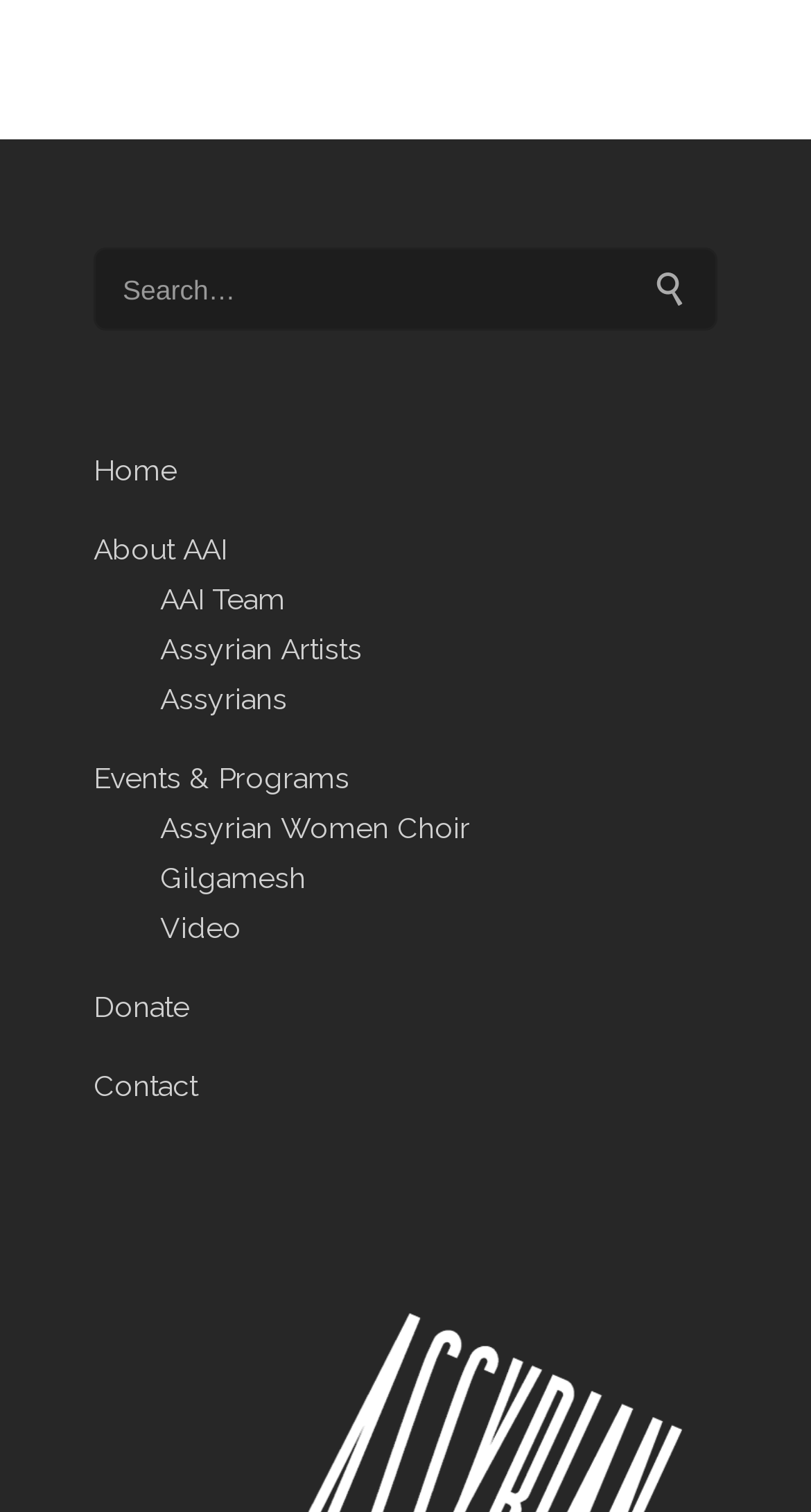What is the last link in the navigation bar?
Based on the screenshot, provide your answer in one word or phrase.

Contact